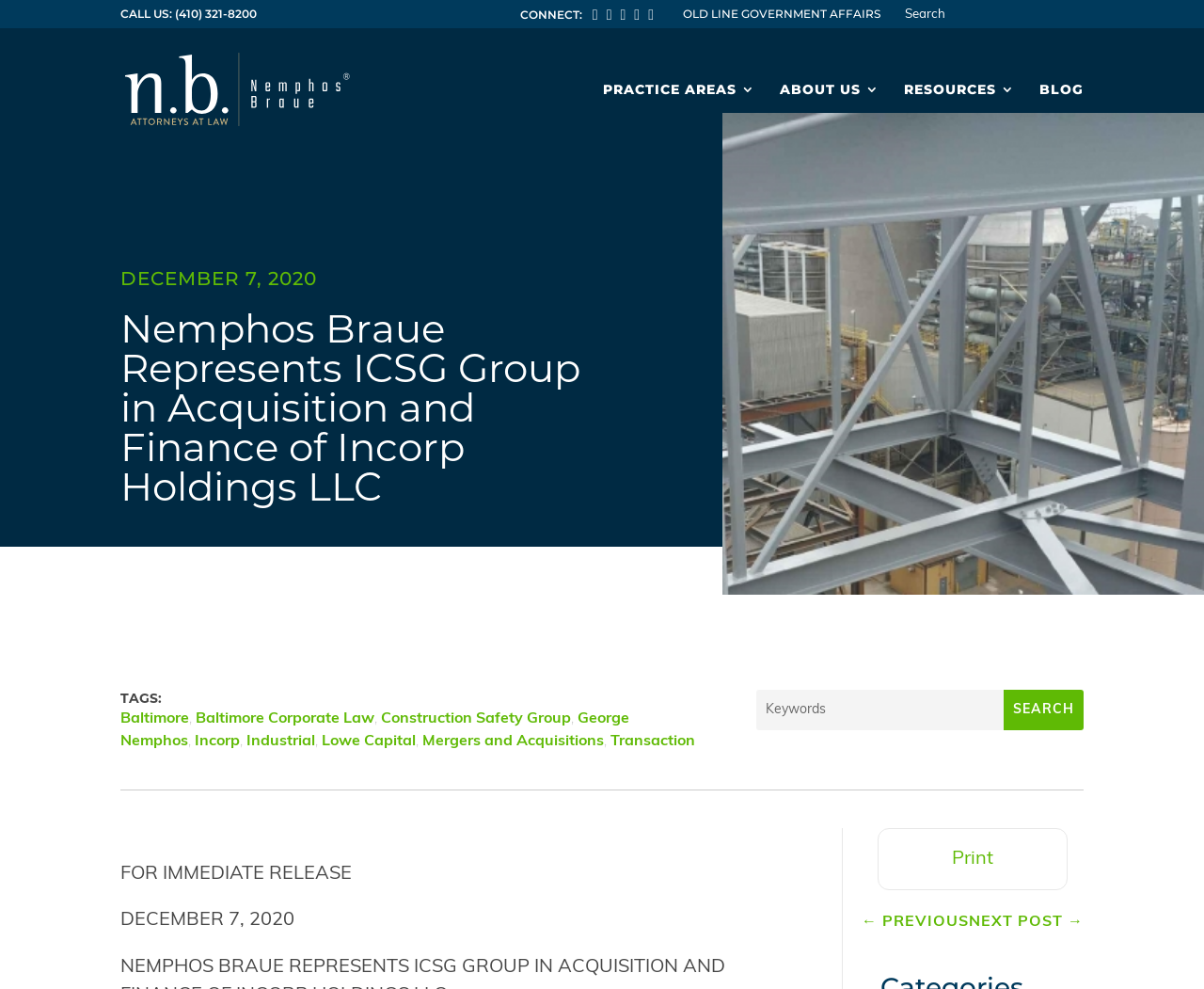Provide a brief response to the question below using one word or phrase:
What social media platforms are available?

Facebook, Twitter, LinkedIn, Instagram, YouTube